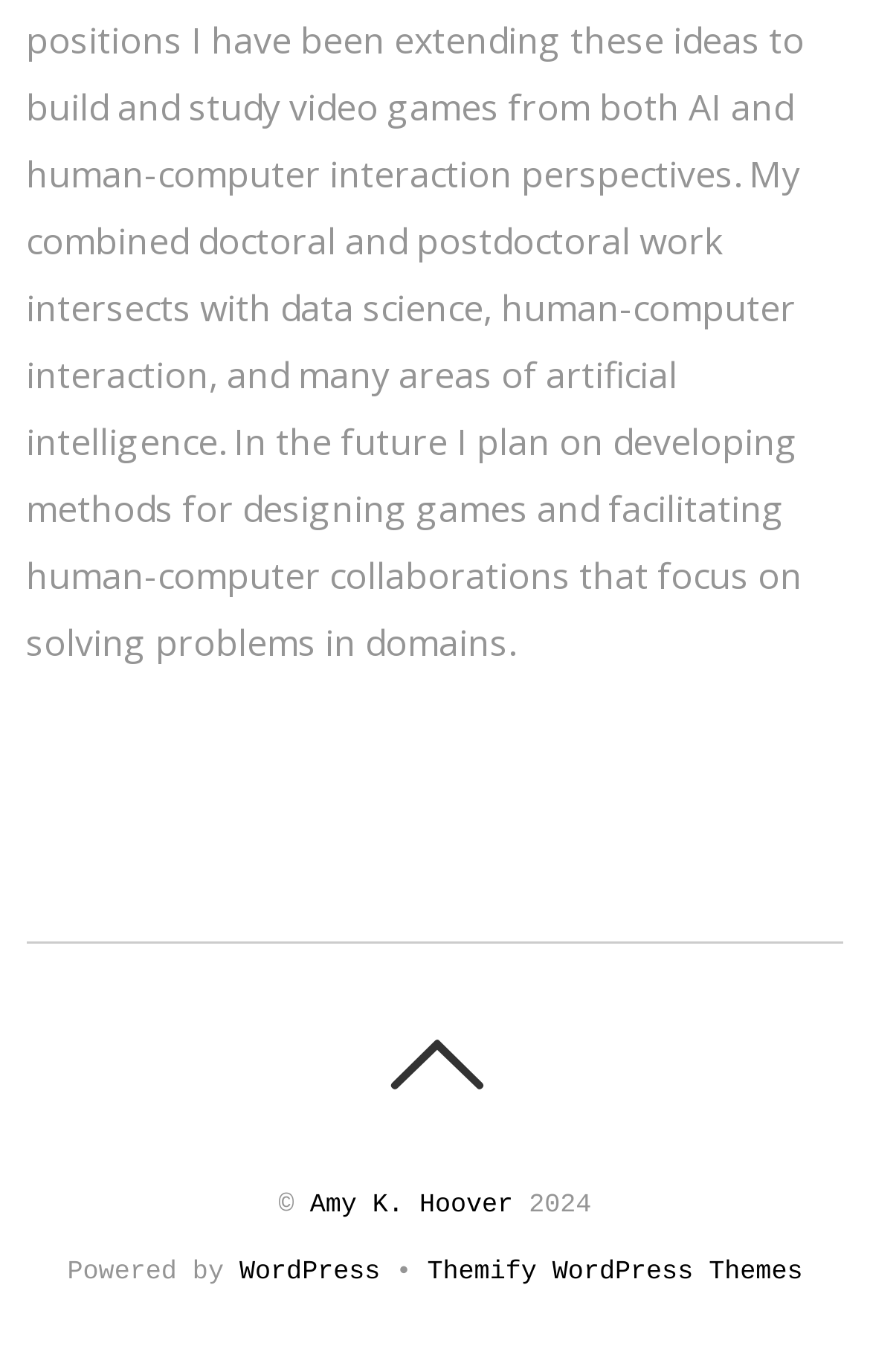What is the platform used to power the webpage?
Using the image, give a concise answer in the form of a single word or short phrase.

WordPress